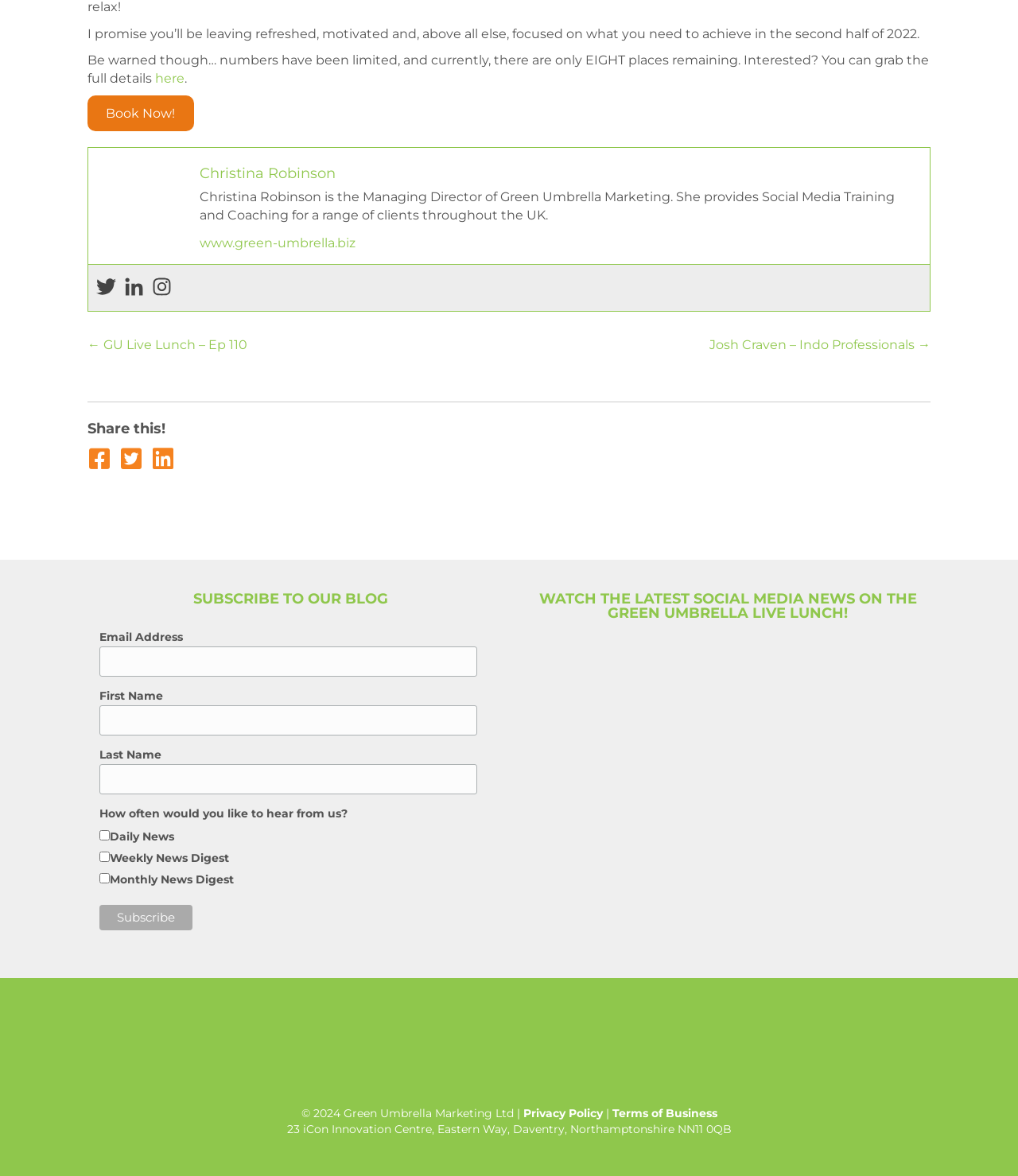Bounding box coordinates are specified in the format (top-left x, top-left y, bottom-right x, bottom-right y). All values are floating point numbers bounded between 0 and 1. Please provide the bounding box coordinate of the region this sentence describes: Privacy Policy

[0.514, 0.94, 0.592, 0.952]